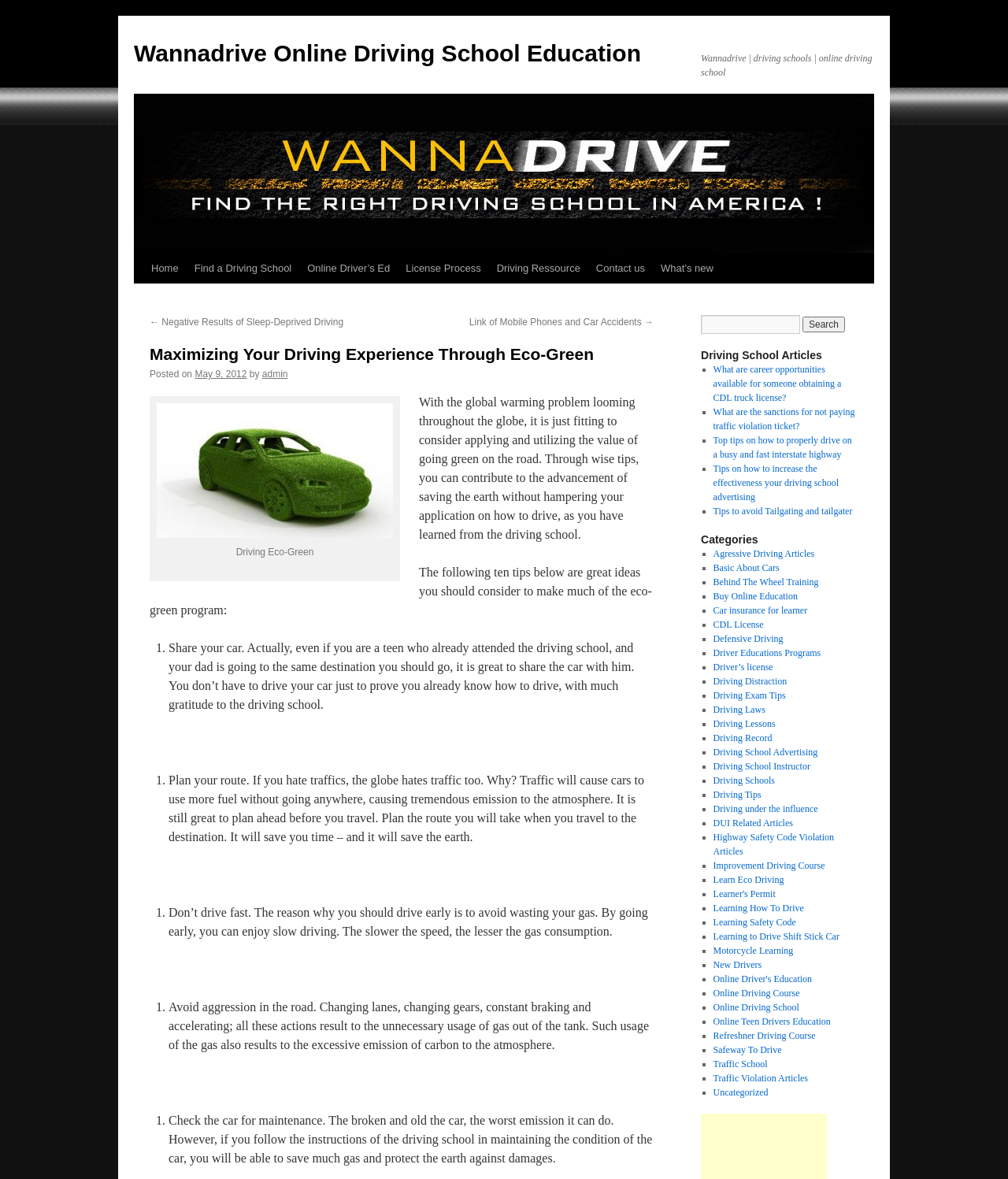Please identify the coordinates of the bounding box for the clickable region that will accomplish this instruction: "Search for driving school articles".

[0.695, 0.267, 0.852, 0.283]